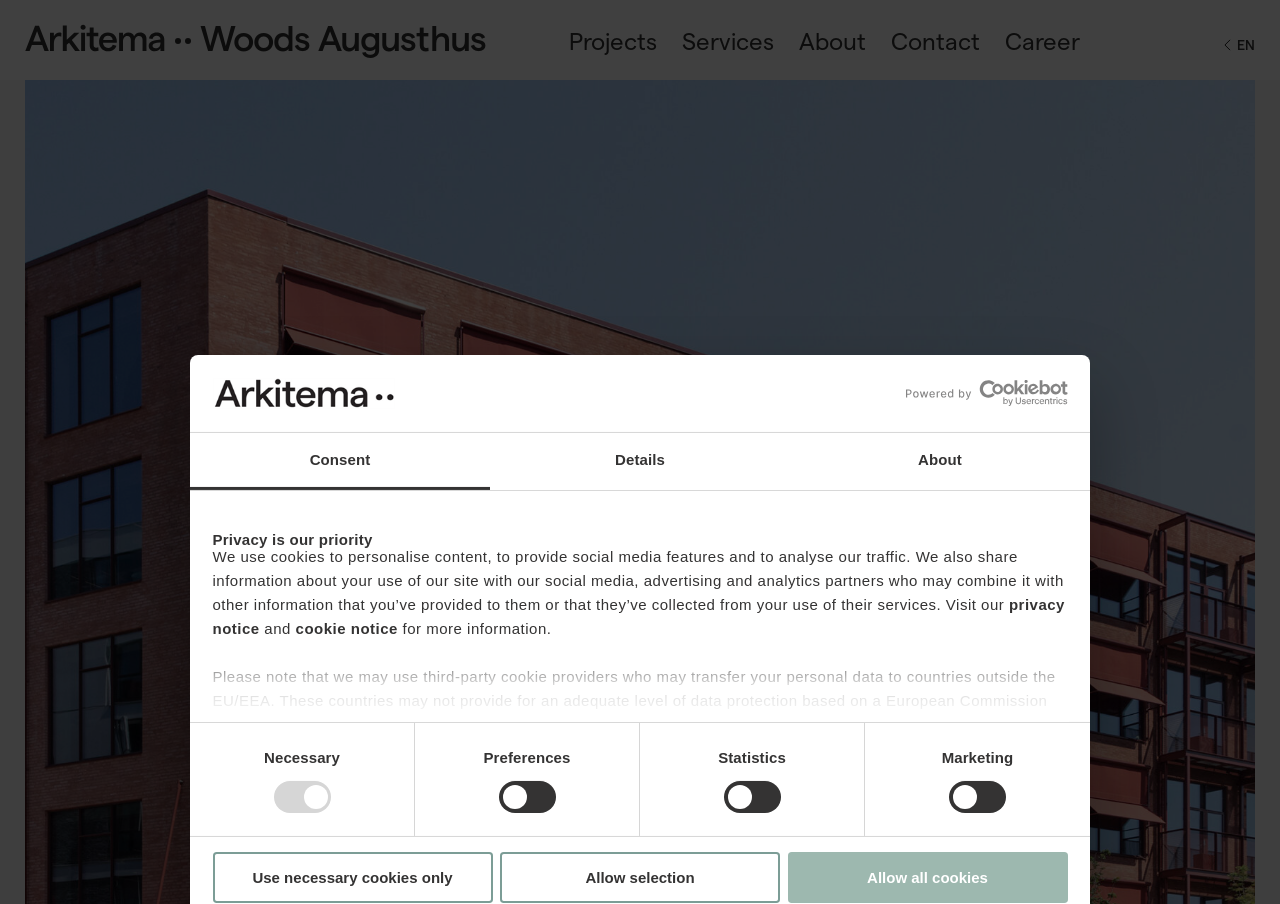Please specify the coordinates of the bounding box for the element that should be clicked to carry out this instruction: "Go to Projects". The coordinates must be four float numbers between 0 and 1, formatted as [left, top, right, bottom].

[0.445, 0.028, 0.513, 0.06]